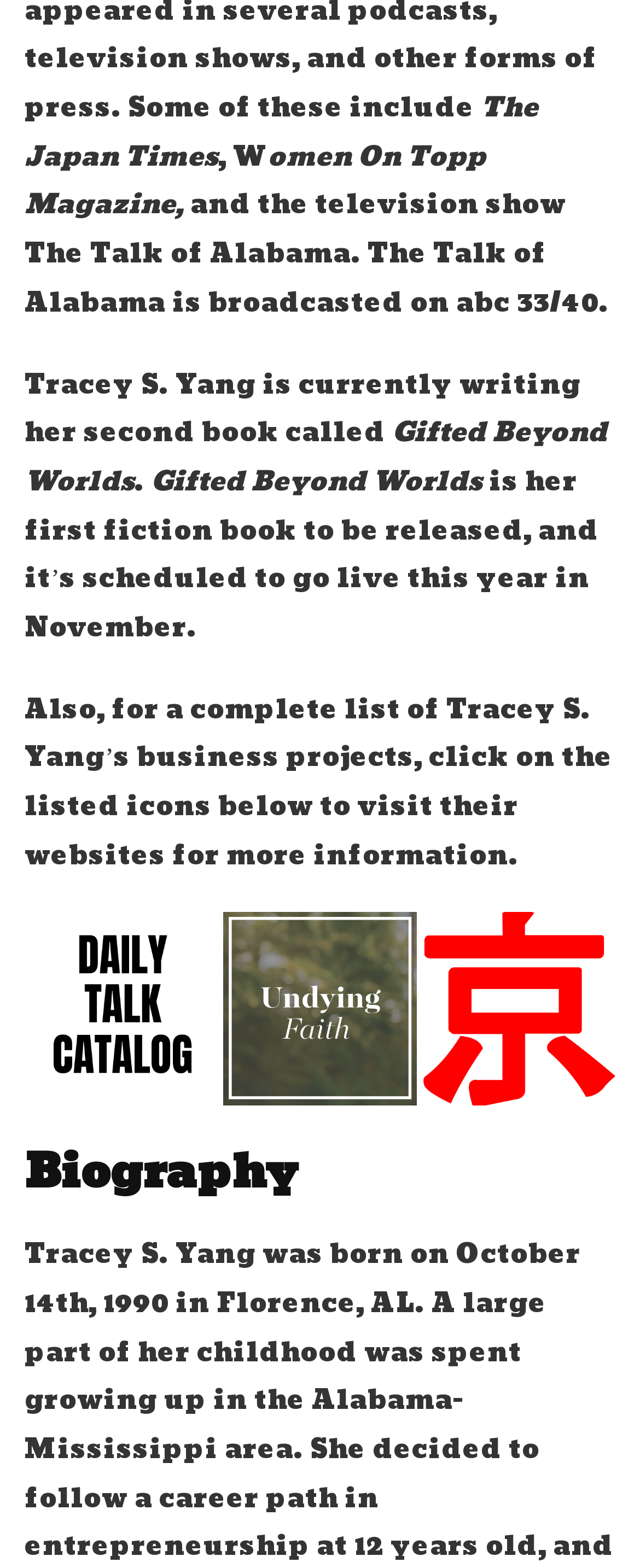What is the scheduled release month of the book?
Based on the image content, provide your answer in one word or a short phrase.

November